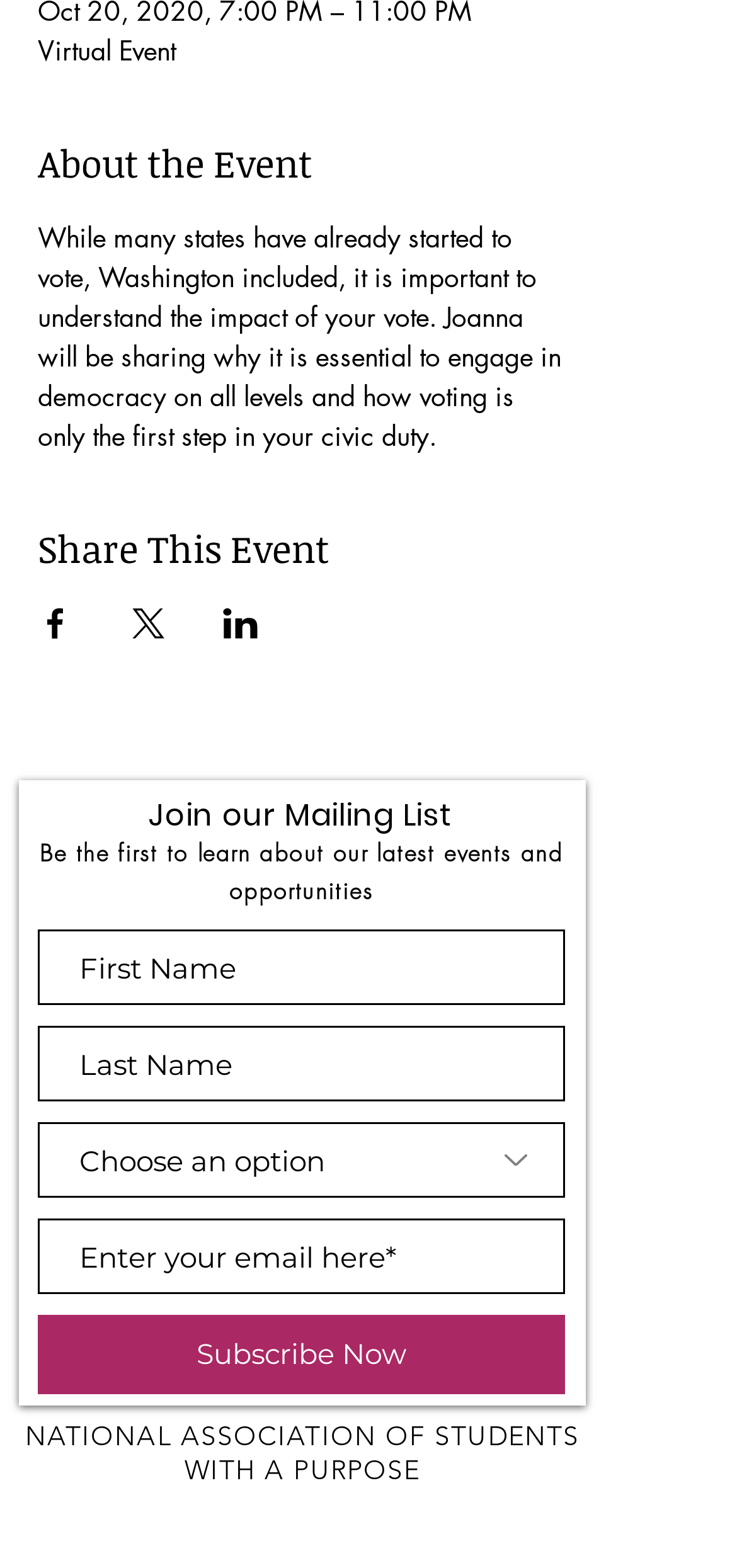What is required to join the mailing list?
Refer to the screenshot and respond with a concise word or phrase.

First name, last name, and email